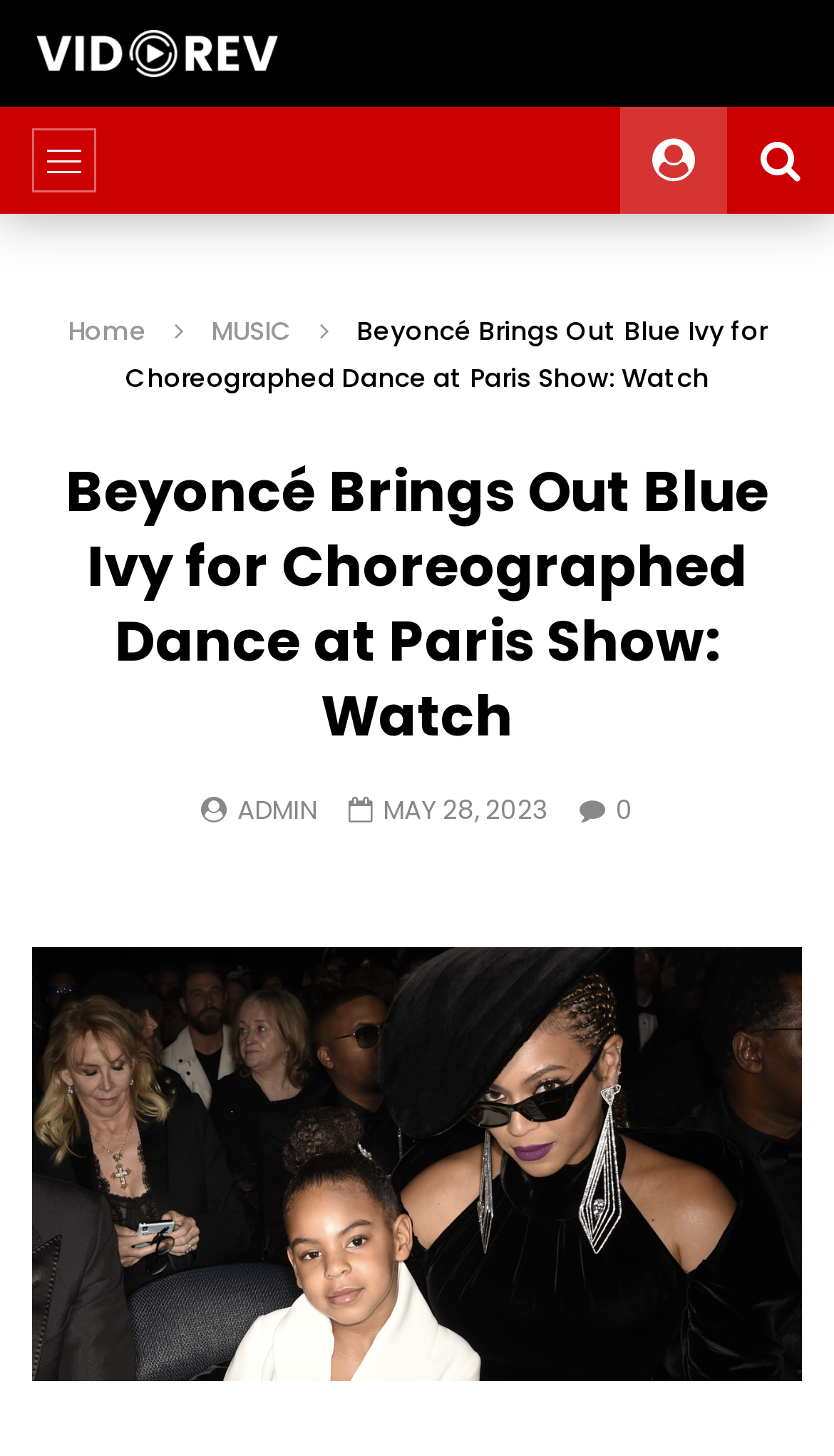What is the name of the celebrity in the article?
Identify the answer in the screenshot and reply with a single word or phrase.

Beyoncé